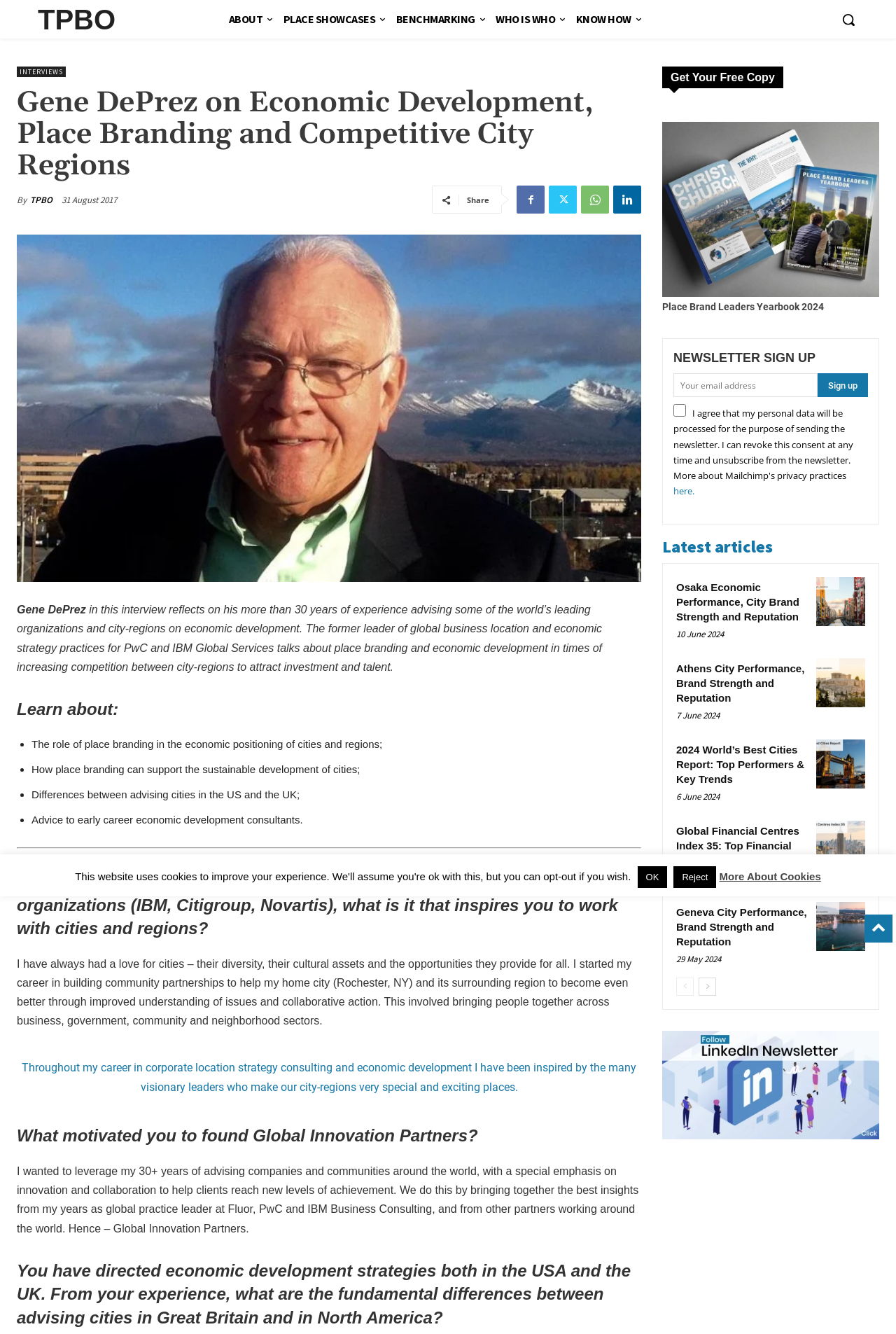Show the bounding box coordinates for the HTML element described as: "Place Showcases".

[0.31, 0.0, 0.436, 0.029]